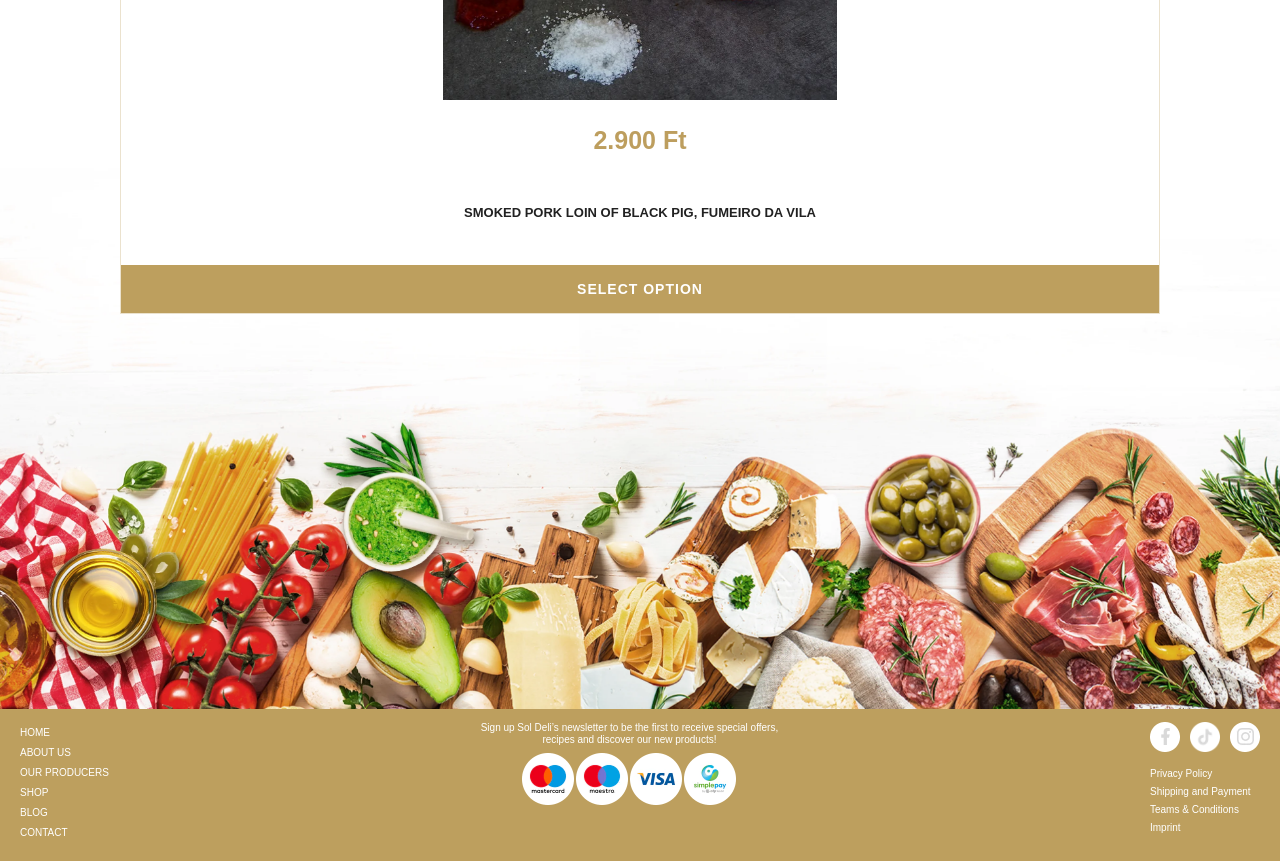Identify the bounding box coordinates of the region that needs to be clicked to carry out this instruction: "Read about the producers". Provide these coordinates as four float numbers ranging from 0 to 1, i.e., [left, top, right, bottom].

[0.016, 0.89, 0.085, 0.903]